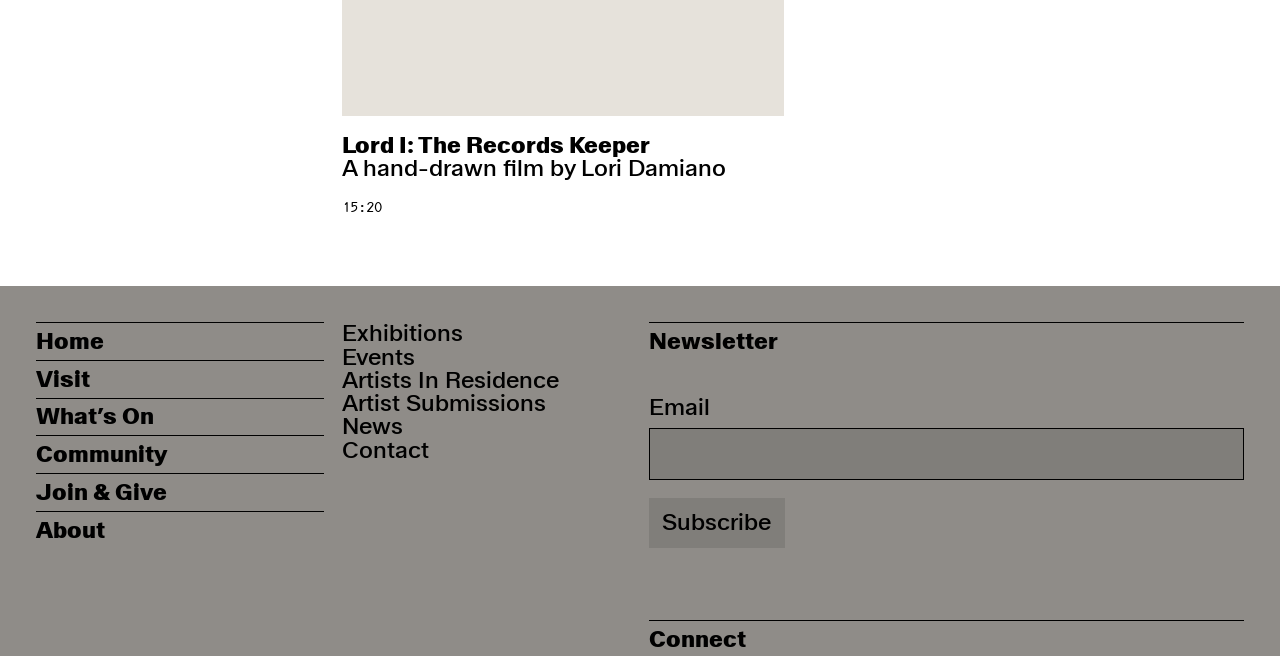Identify the bounding box coordinates for the element you need to click to achieve the following task: "Enter email address". The coordinates must be four float values ranging from 0 to 1, formatted as [left, top, right, bottom].

[0.507, 0.653, 0.972, 0.732]